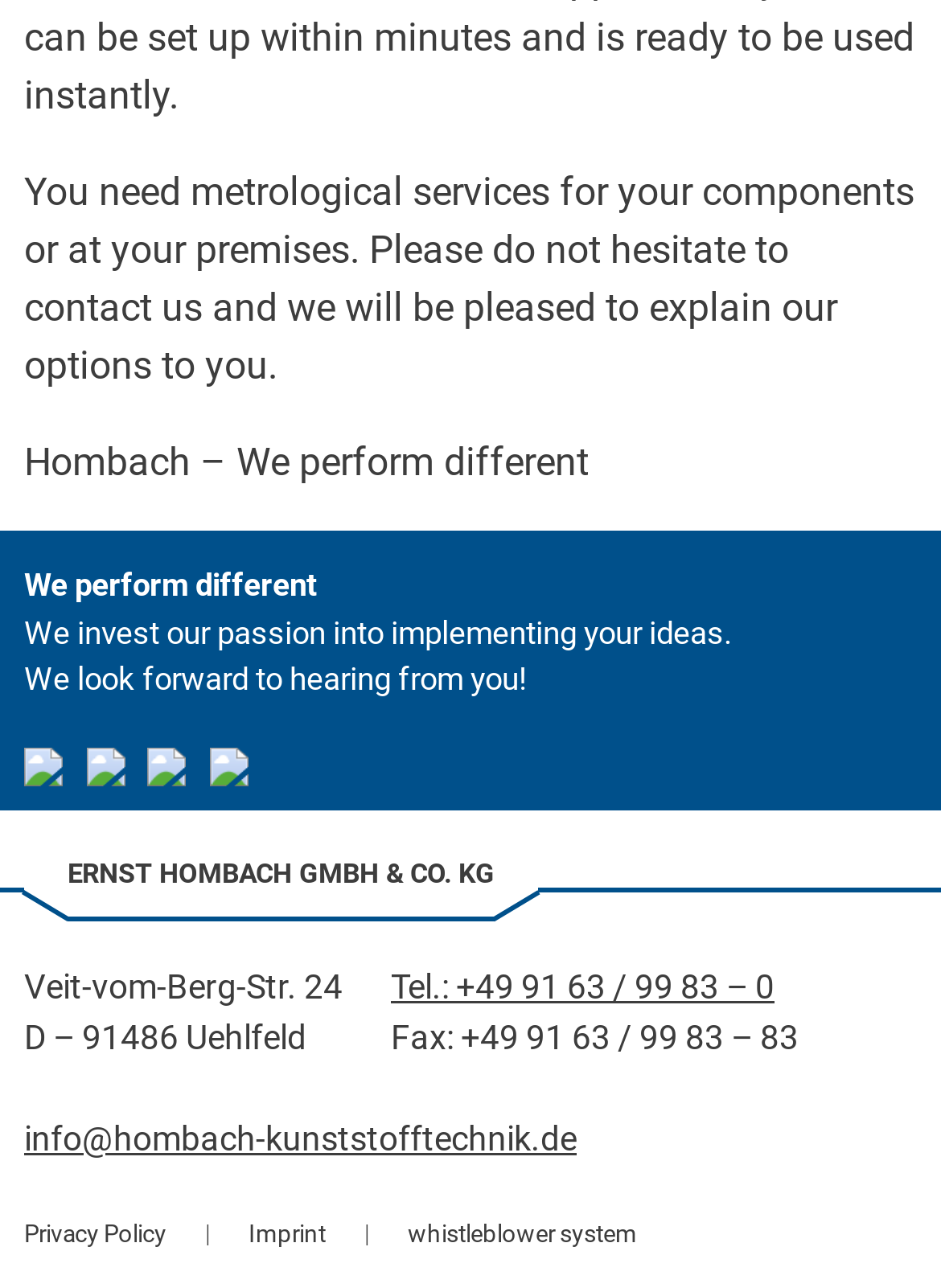What is the phone number of the company?
Provide a detailed and extensive answer to the question.

The phone number of the company can be found at the bottom of the webpage, in a link element, which reads 'Tel.: +49 91 63 / 99 83 – 0'.